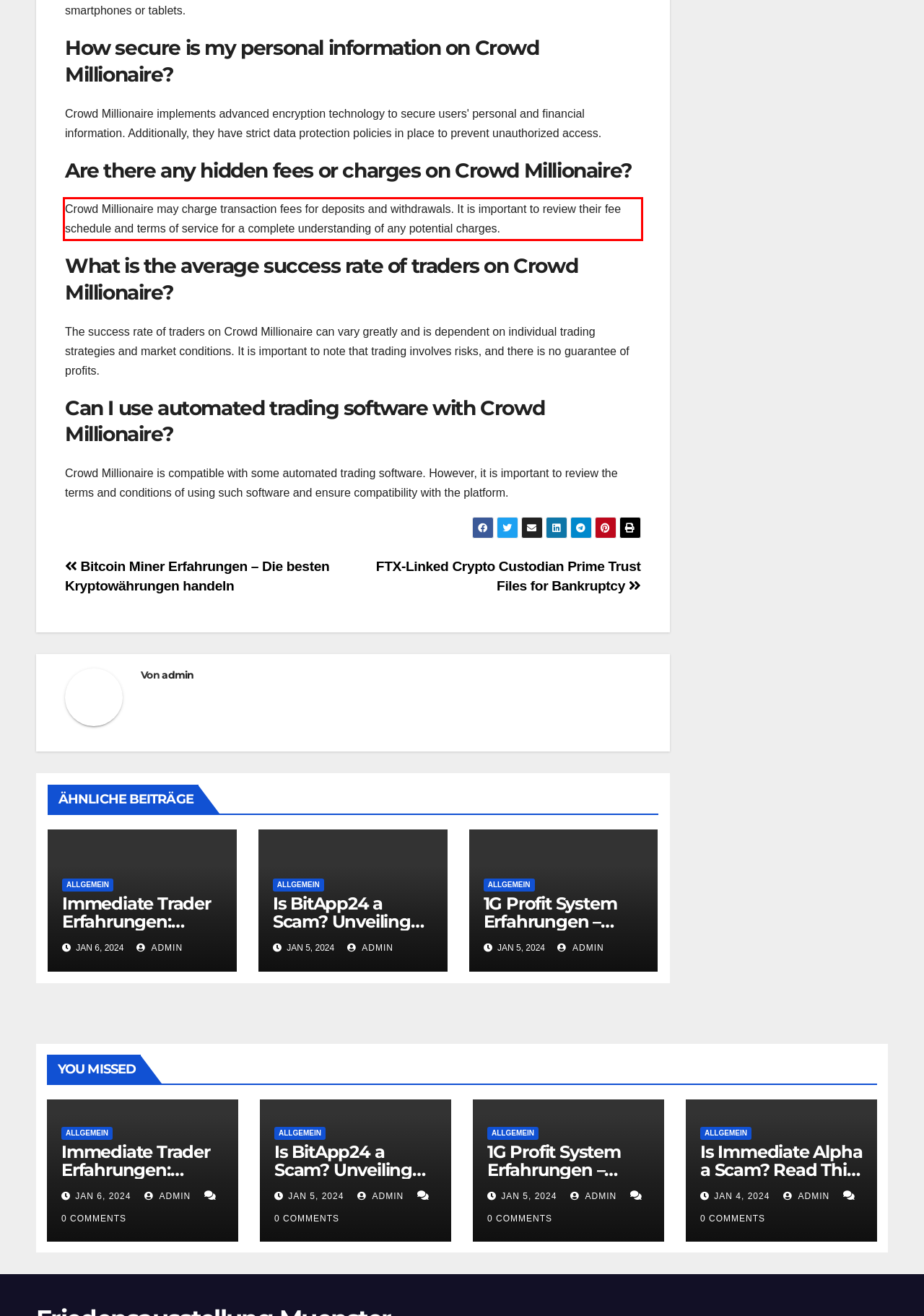You have a screenshot of a webpage with a red bounding box. Identify and extract the text content located inside the red bounding box.

Crowd Millionaire may charge transaction fees for deposits and withdrawals. It is important to review their fee schedule and terms of service for a complete understanding of any potential charges.